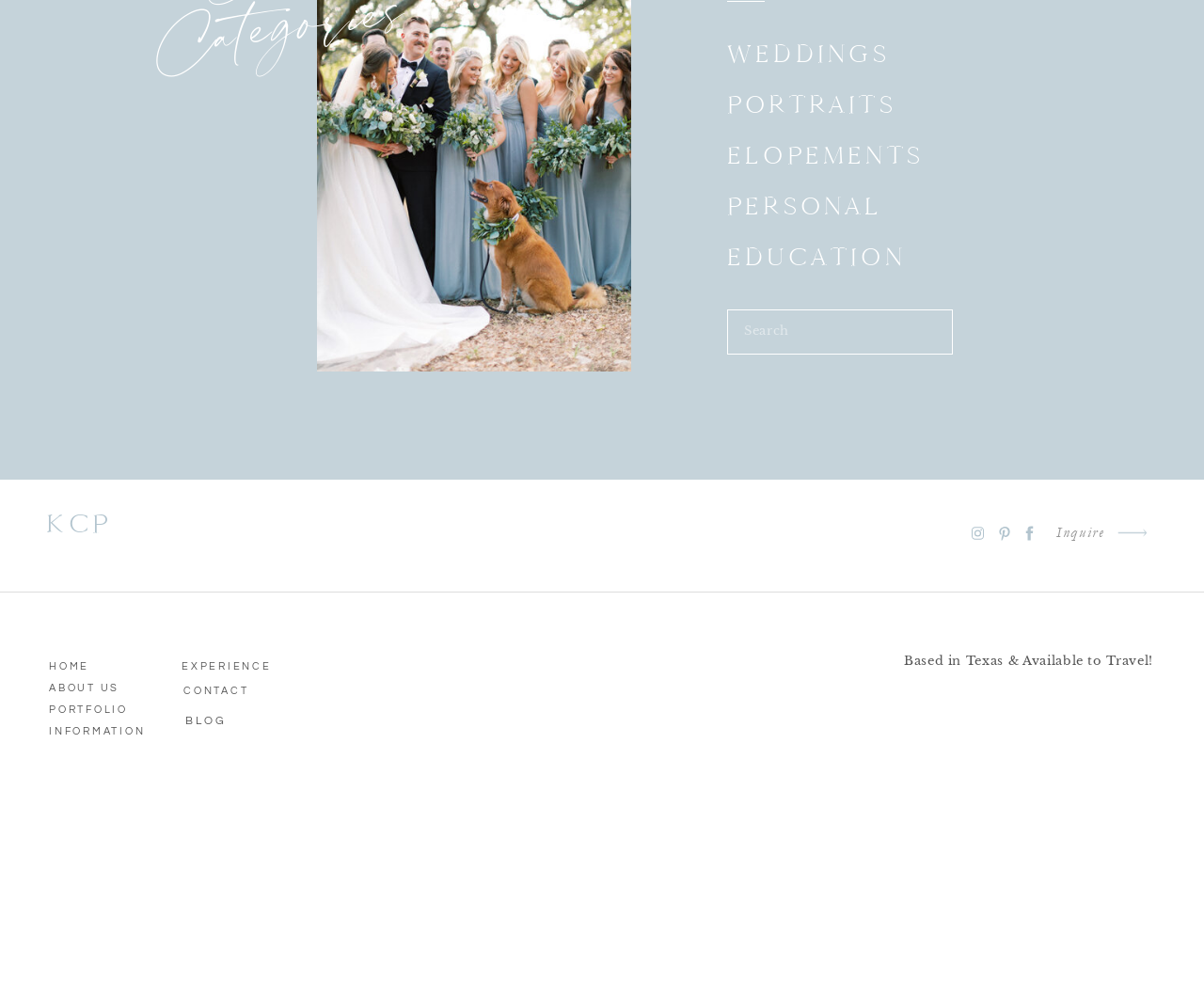Identify the coordinates of the bounding box for the element described below: "EXPERIENCE". Return the coordinates as four float numbers between 0 and 1: [left, top, right, bottom].

[0.151, 0.658, 0.24, 0.675]